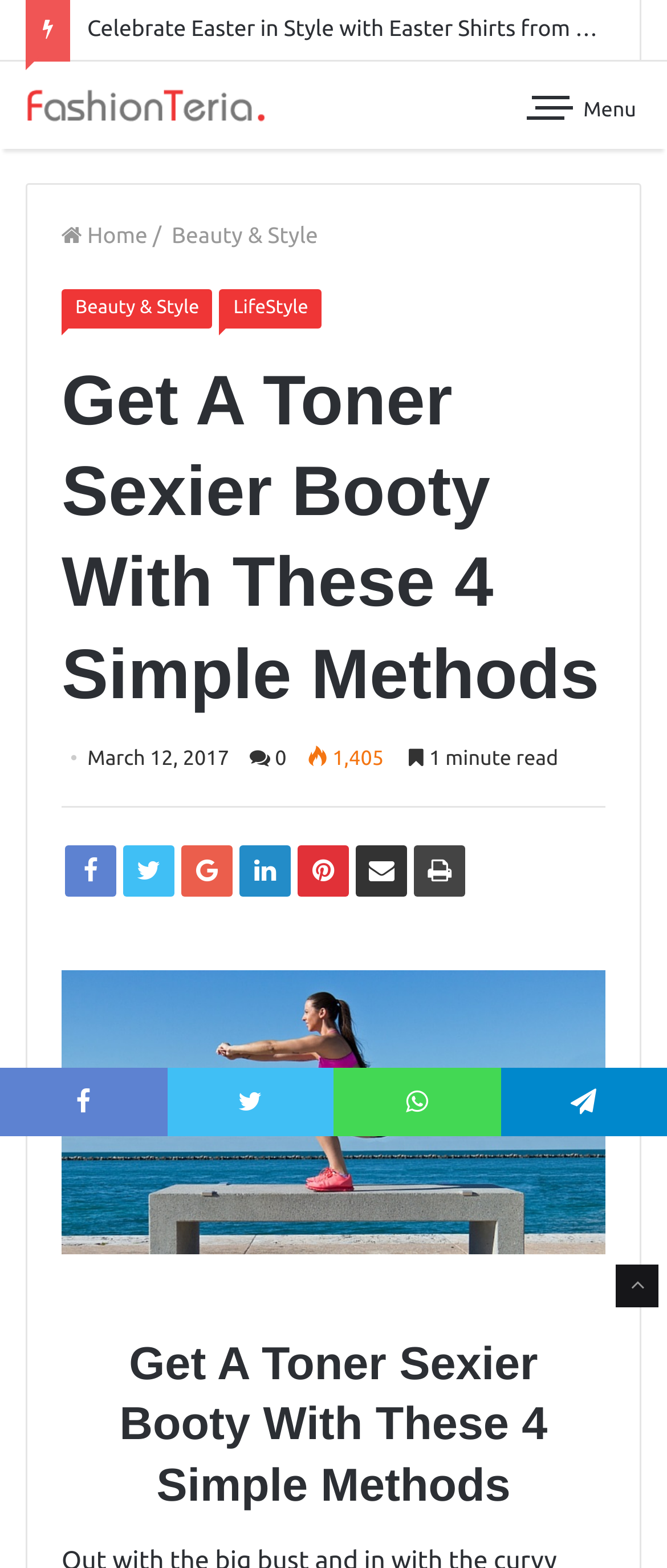Extract the top-level heading from the webpage and provide its text.

Get A Toner Sexier Booty With These 4 Simple Methods